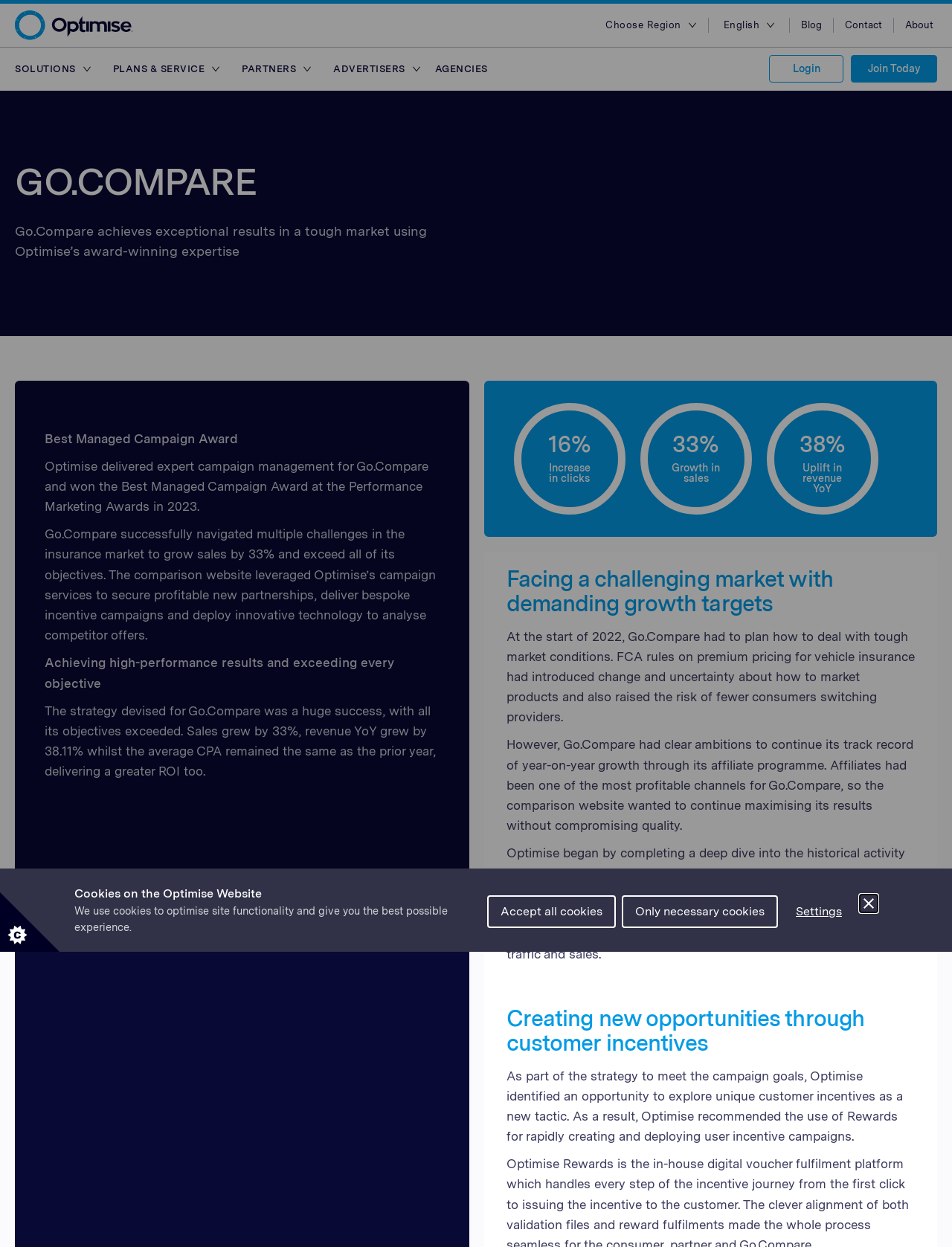Provide a single word or phrase to answer the given question: 
How many links are there under the 'Marketplaces' solution?

3